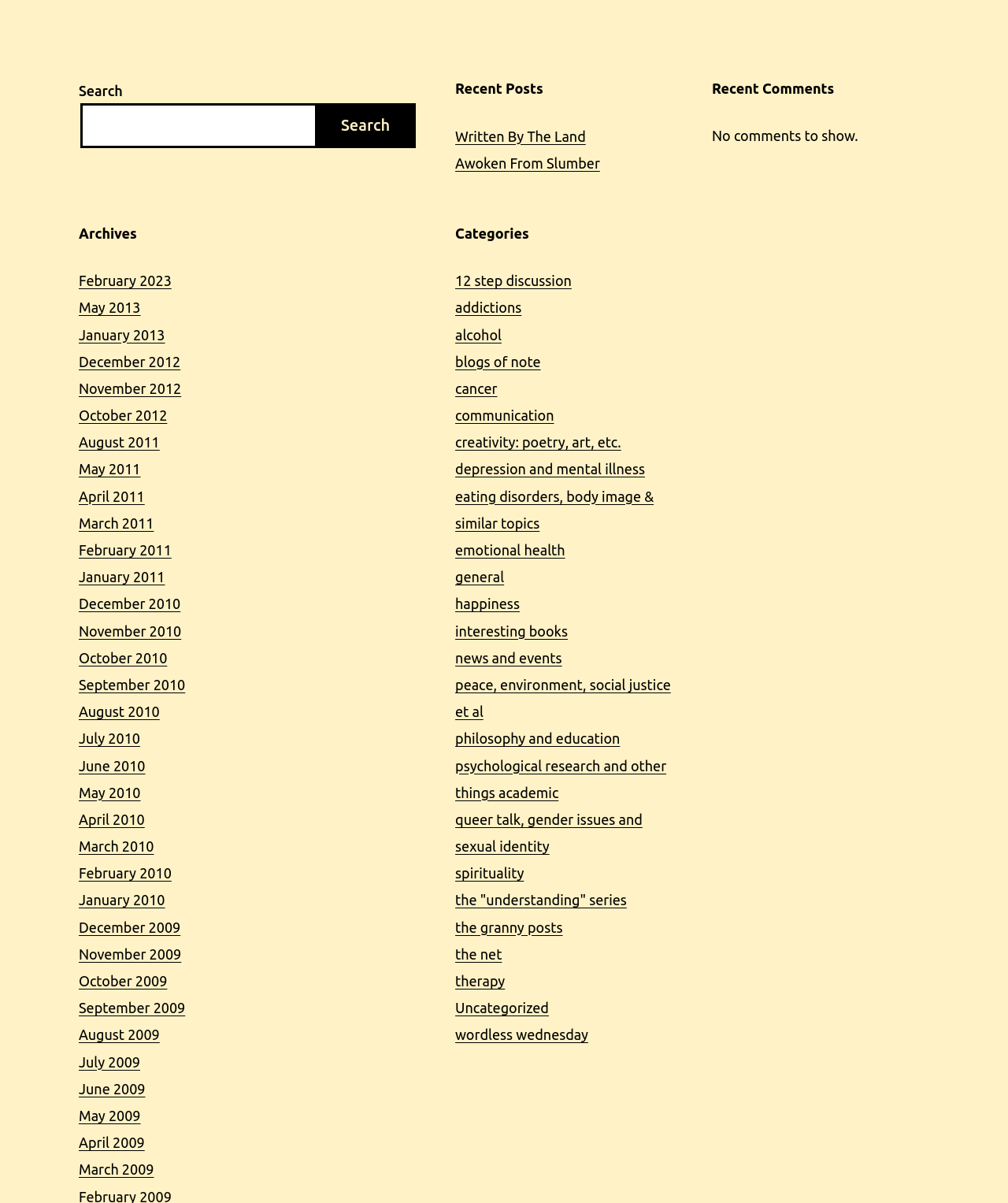From the webpage screenshot, identify the region described by May 2009. Provide the bounding box coordinates as (top-left x, top-left y, bottom-right x, bottom-right y), with each value being a floating point number between 0 and 1.

[0.078, 0.921, 0.139, 0.934]